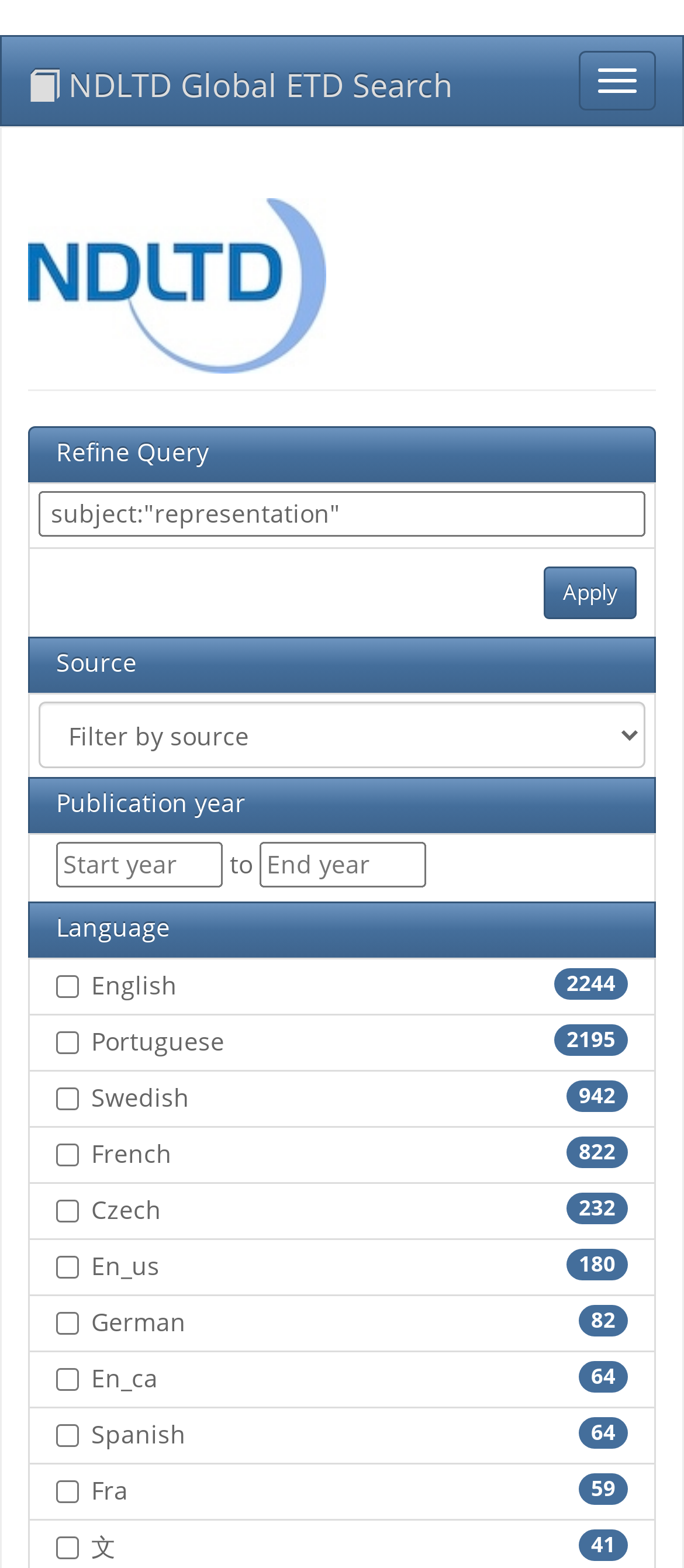Provide a thorough summary of the webpage.

The webpage is a search interface for Global ETD Search. At the top, there is a link with an icon and the text "NDLTD Global ETD Search" on the left, and a button on the right. Below this, there is an image taking up about half of the screen width.

The main search area is divided into several sections. The first section has a label "Refine Query" and a text box where users can type their search query. Below the text box, there is a suggestion "subject:"representation"".

The next section has a label "Source" and a combo box for selecting the source. Below this, there is a section for selecting the publication year, with two spin buttons for setting the start and end years, and a label "to" in between.

The following section is for selecting the language, with a series of checkboxes for different languages, including English, Portuguese, Swedish, French, Czech, and others. Each checkbox has a label with the language name and a number in parentheses, likely indicating the number of results in that language.

At the bottom of the page, there is a button labeled "Apply" for applying the search filters.